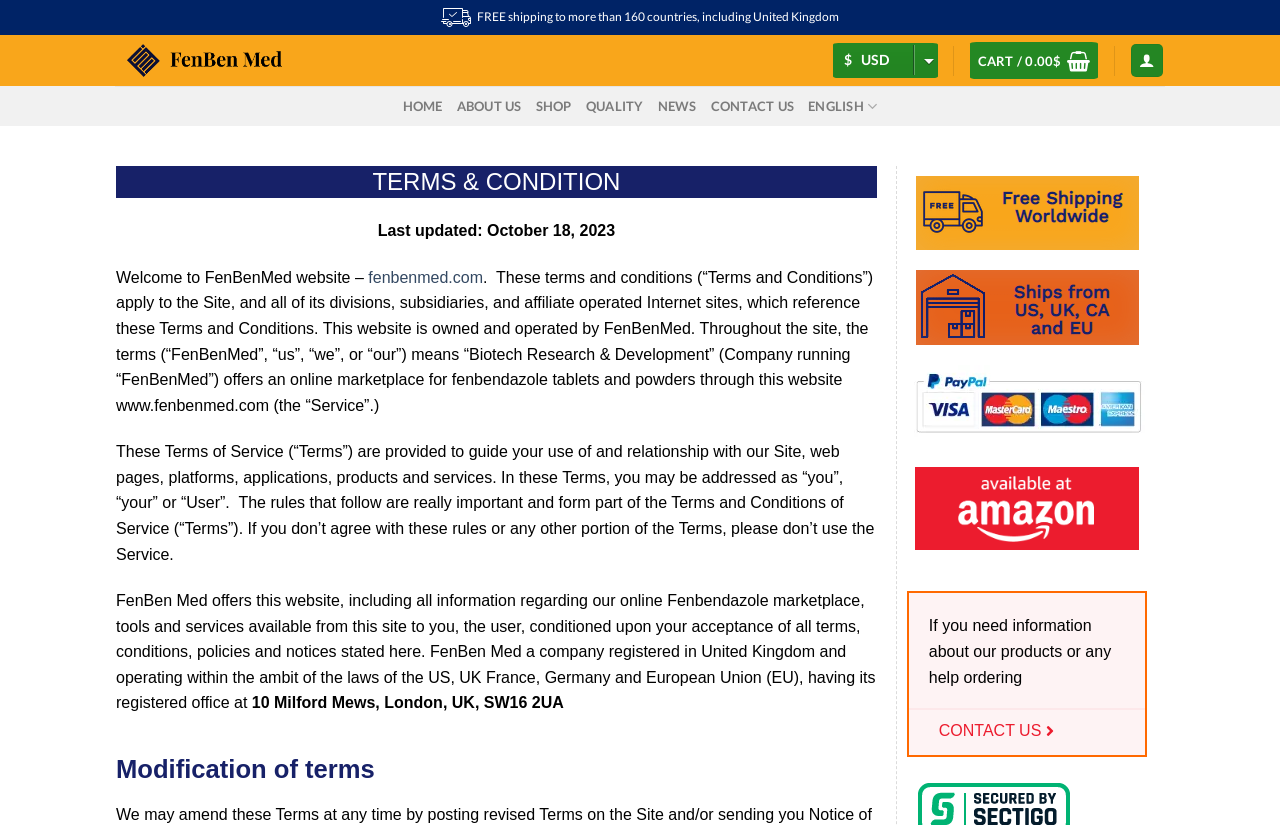Determine the bounding box coordinates of the region that needs to be clicked to achieve the task: "Select a language".

[0.631, 0.104, 0.685, 0.153]